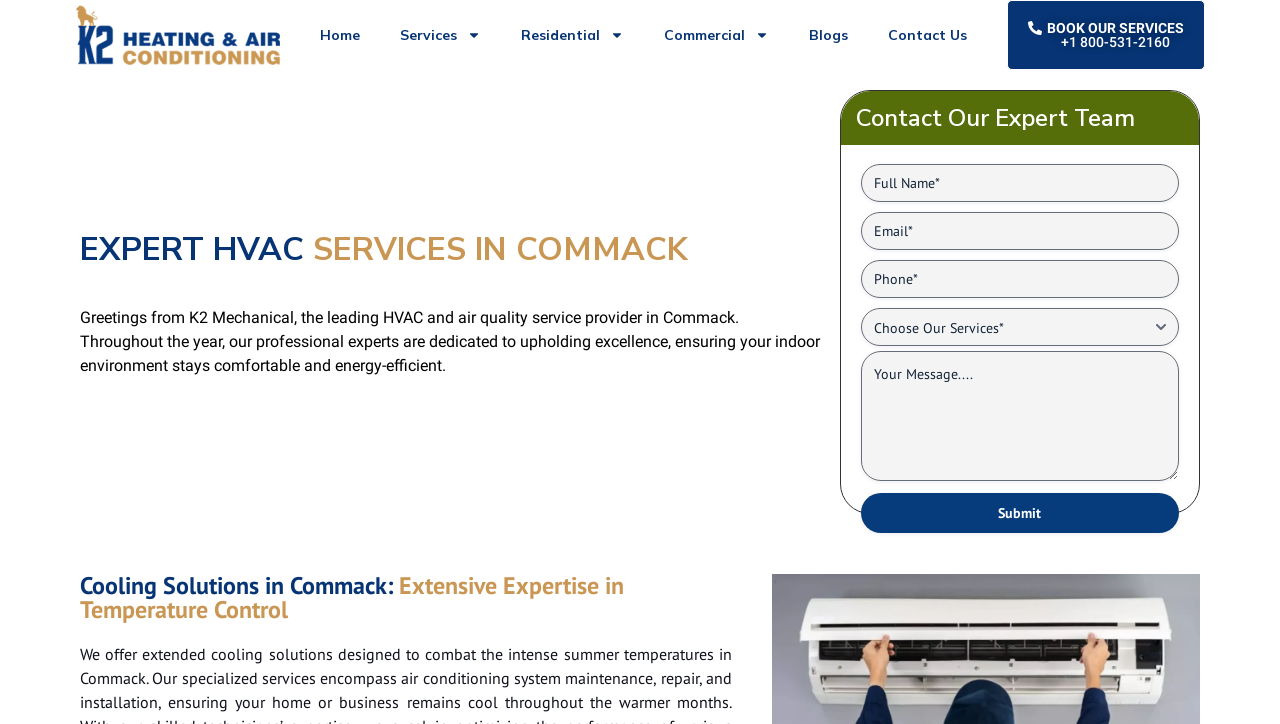Locate the bounding box coordinates of the element to click to perform the following action: 'Click the K2Mechanical-Logo link'. The coordinates should be given as four float values between 0 and 1, in the form of [left, top, right, bottom].

[0.059, 0.007, 0.218, 0.09]